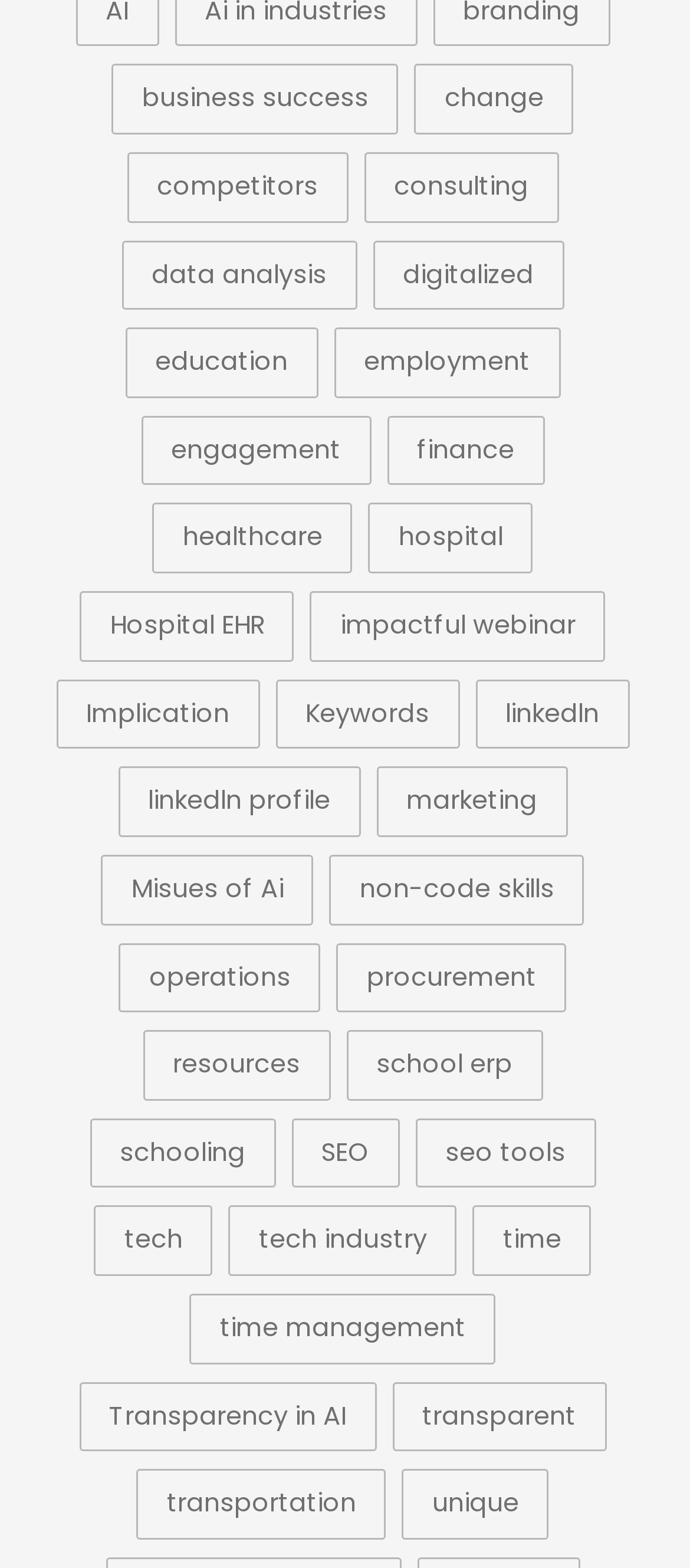Please specify the bounding box coordinates of the area that should be clicked to accomplish the following instruction: "Discover impactful webinar". The coordinates should consist of four float numbers between 0 and 1, i.e., [left, top, right, bottom].

[0.449, 0.377, 0.878, 0.422]